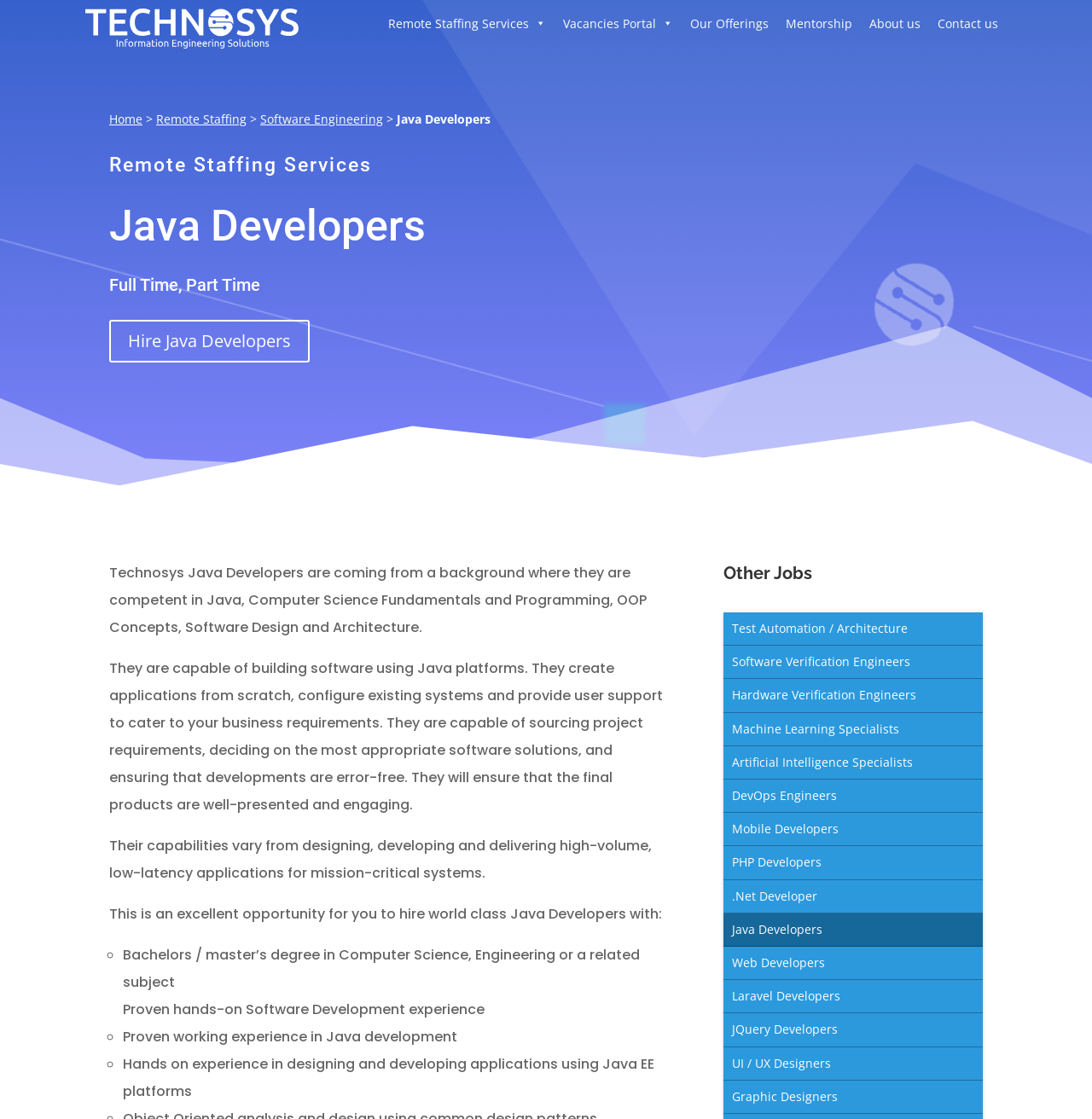Respond to the question below with a single word or phrase: What other job categories are mentioned on this webpage?

Test Automation, Software Verification, etc.